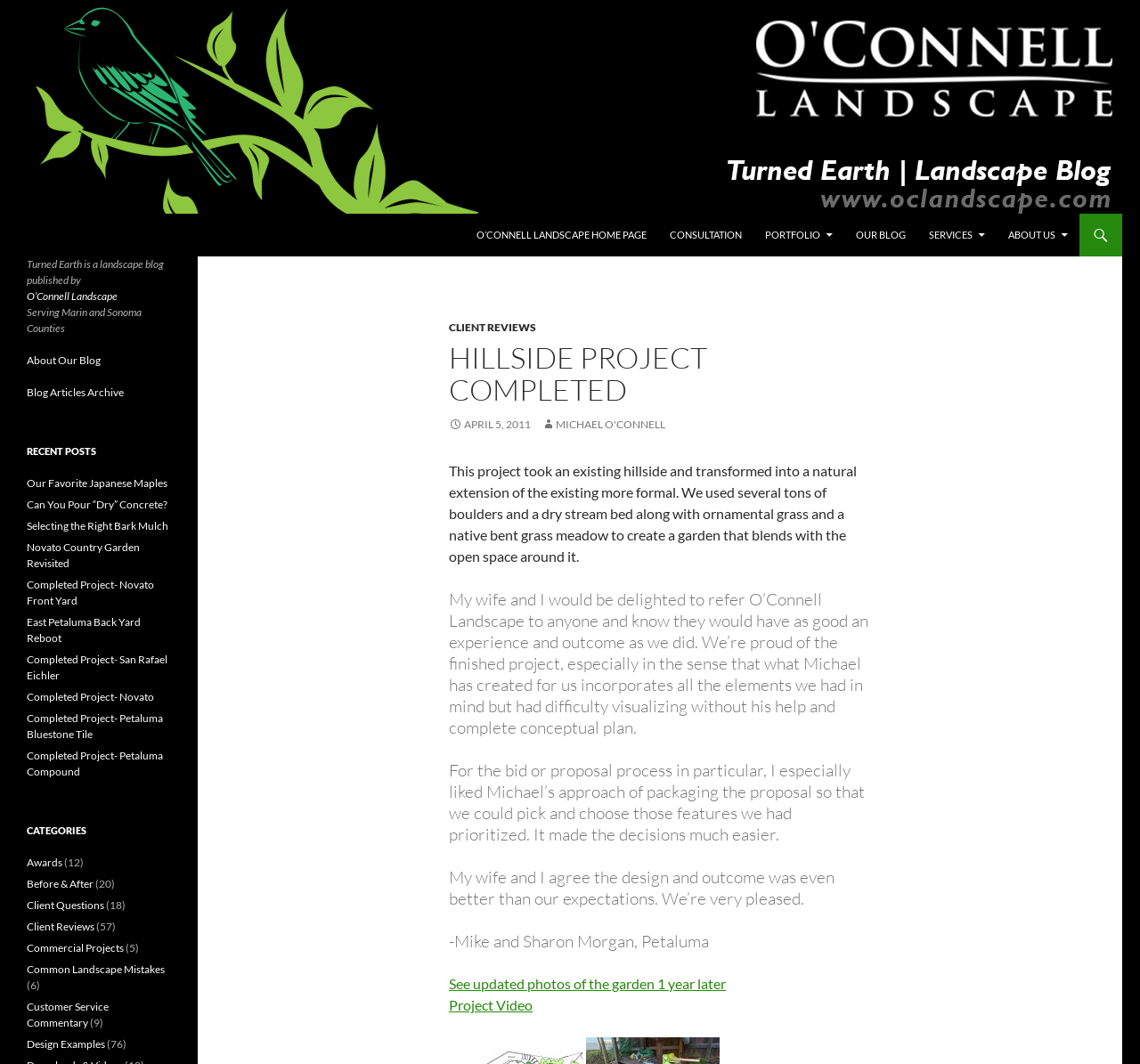Respond with a single word or phrase for the following question: 
What is the project featured on this page?

Hillside Project